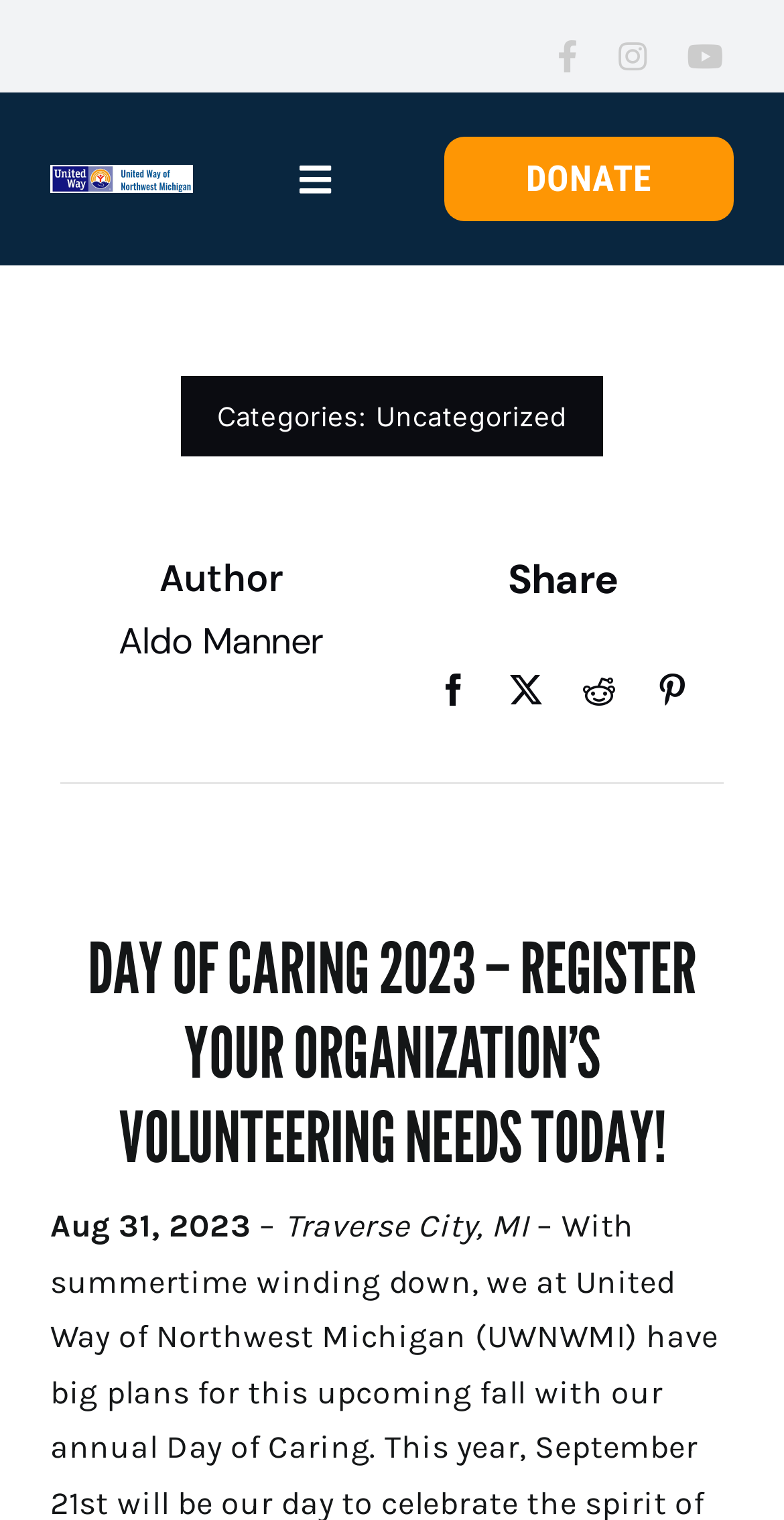Can you specify the bounding box coordinates of the area that needs to be clicked to fulfill the following instruction: "Donate"?

[0.567, 0.09, 0.936, 0.145]